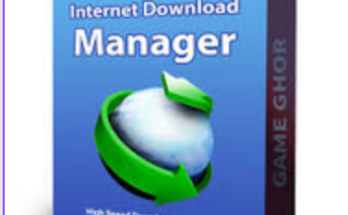Answer the question with a single word or phrase: 
What is the purpose of the 'Internet Download Manager' software?

Optimizing download speeds